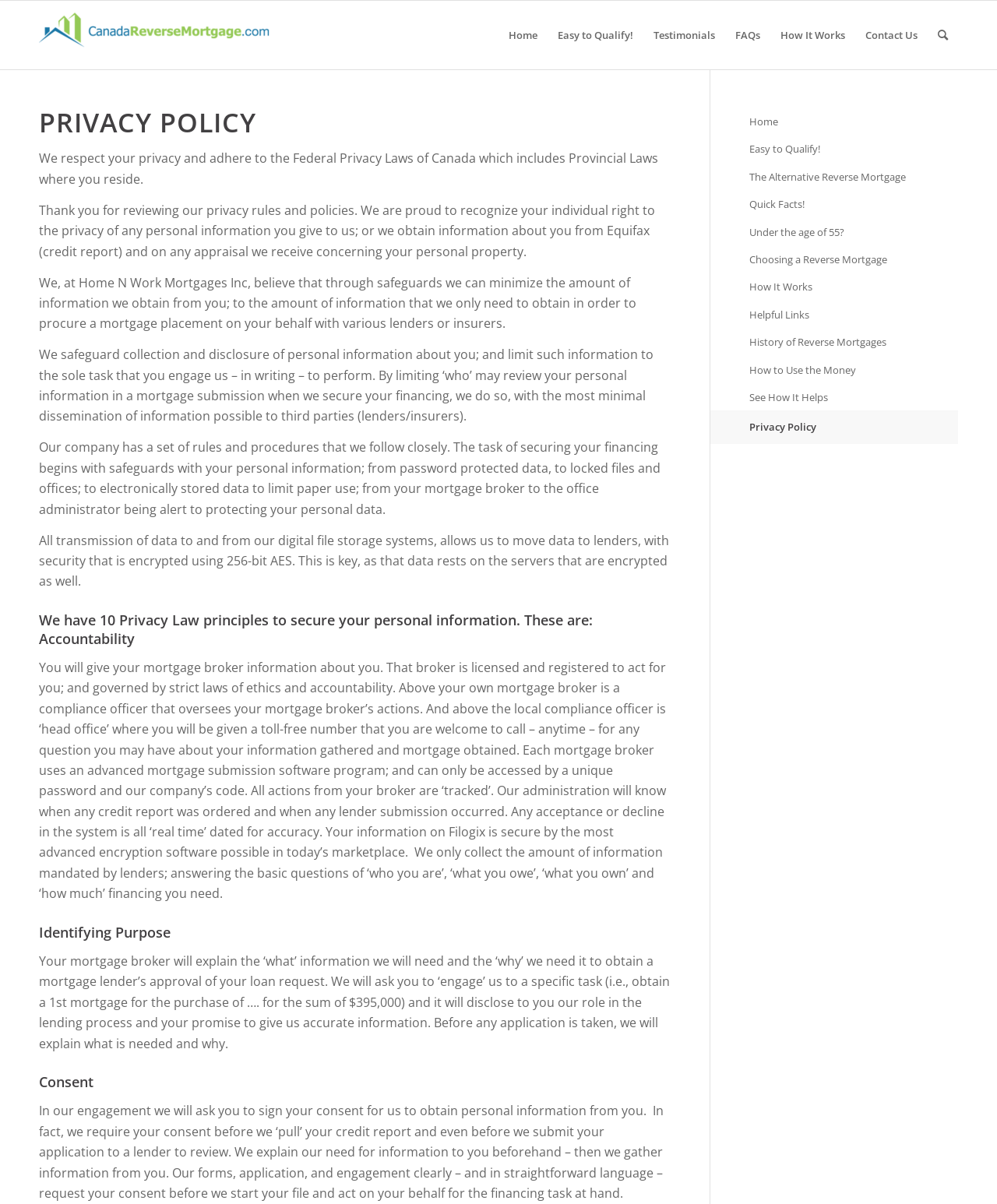How does Home N Work Mortgages Inc safeguard personal information?
Provide a detailed answer to the question using information from the image.

The webpage explains that Home N Work Mortgages Inc has a set of rules and procedures to safeguard personal information, including password-protected data, locked files and offices, and electronically stored data to limit paper use. They also use 256-bit AES encryption to transmit data to and from their digital file storage systems.